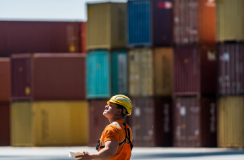What is the worker looking at?
Provide a thorough and detailed answer to the question.

The worker is looking upwards with a focused expression, possibly observing the movement of cargo or machinery, which implies that he is monitoring the shipping operations and ensuring that everything is running smoothly.